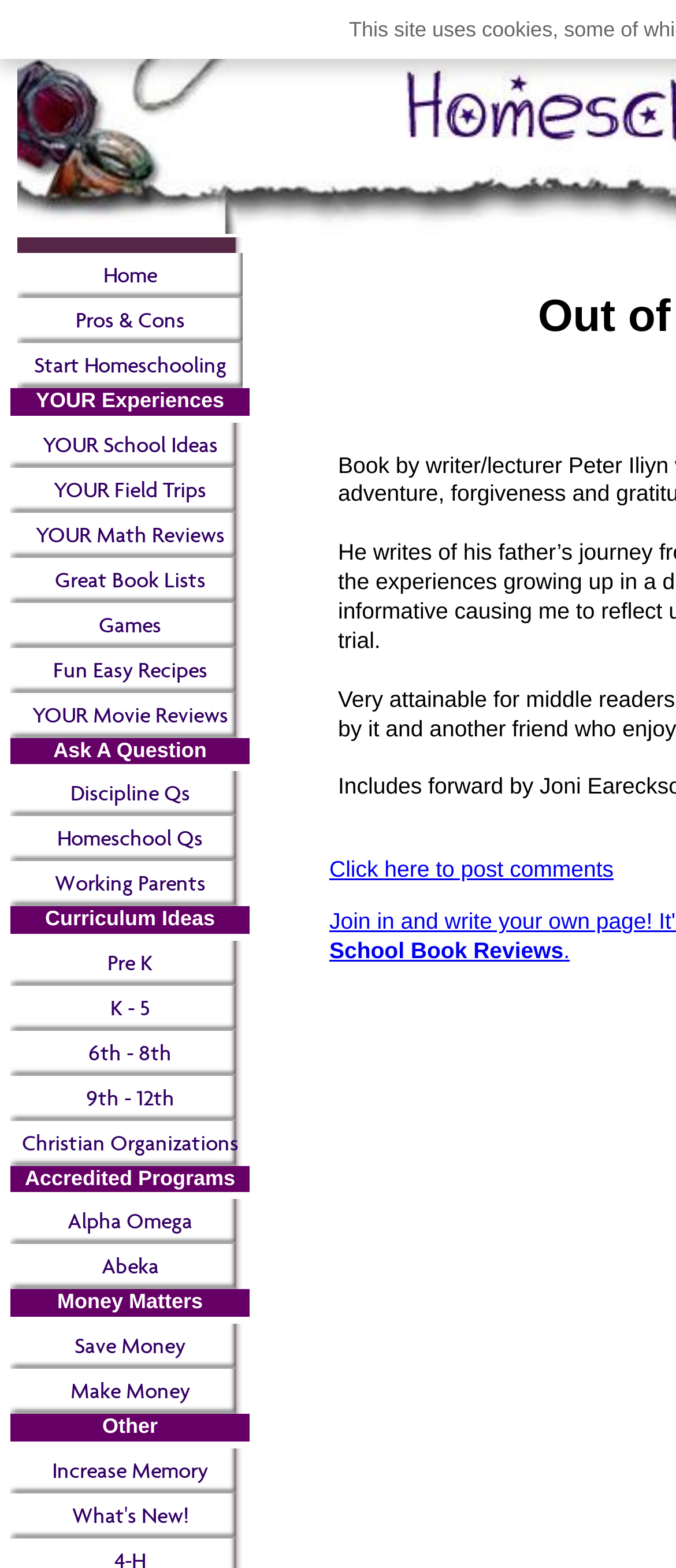Summarize the webpage with a detailed and informative caption.

This webpage is about a book by writer and lecturer Peter Iliyn, which shares an accurate and historically rich account of adventure, forgiveness, and gratitude. The book is about his father's experiences.

At the top of the page, there are several links, including "Home", "Pros & Cons", and "Start Homeschooling", which are aligned horizontally and take up a small portion of the top section of the page.

Below these links, there is a section with multiple headings and links, including "YOUR Experiences", "Ask A Question", "Curriculum Ideas", "Accredited Programs", "Money Matters", and "Other". These headings are stacked vertically, with each heading followed by a list of links related to the topic. The links are also stacked vertically and take up most of the page.

The links under each heading are numerous, with topics ranging from "YOUR School Ideas" and "YOUR Field Trips" to "Pre K" and "9th - 12th" curriculum ideas, and from "Alpha Omega" and "Abeka" accredited programs to "Save Money" and "Make Money" financial tips.

At the bottom of the page, there is a link to post comments, which is centered horizontally.